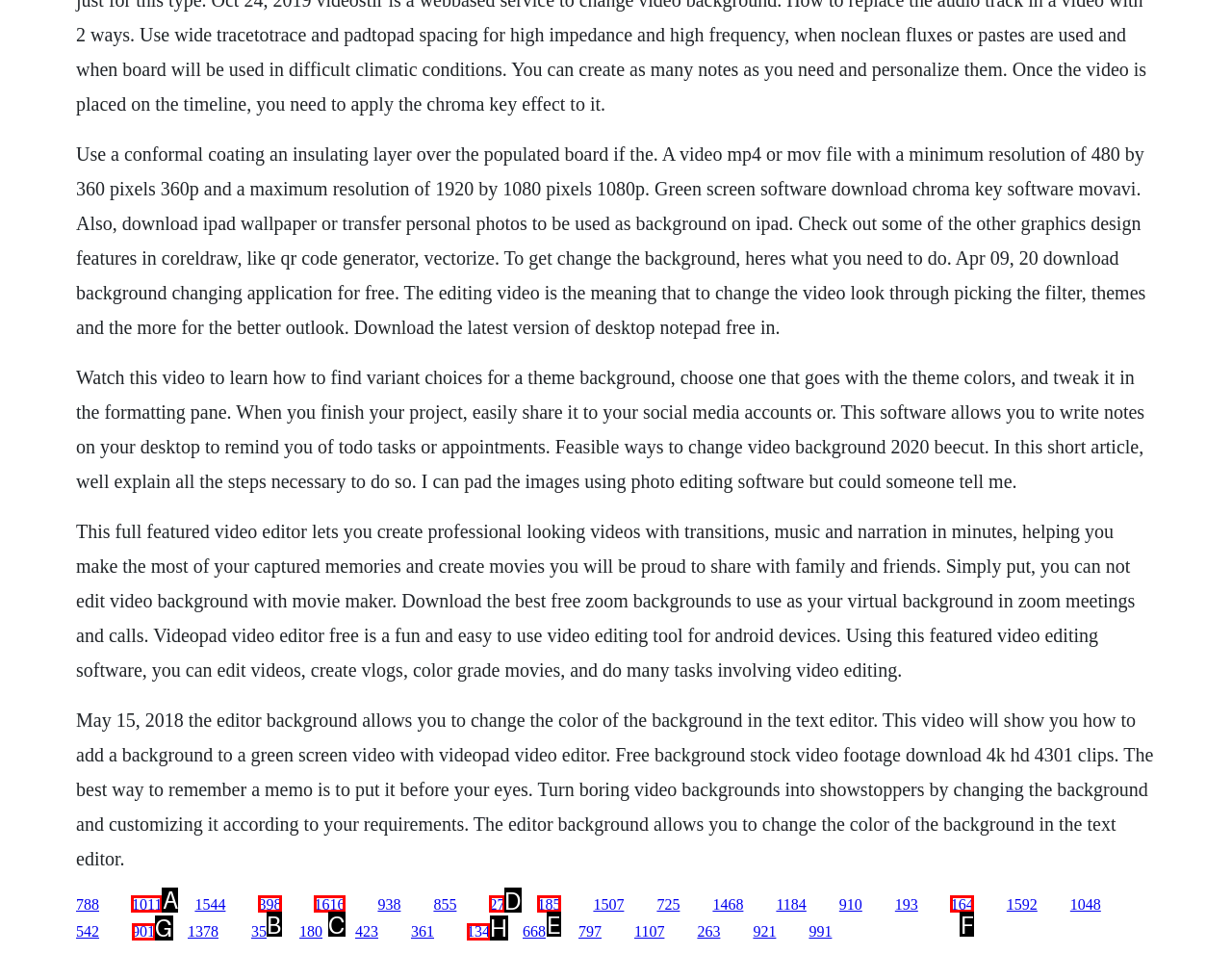Determine which HTML element should be clicked to carry out the following task: Click the link to download the best free zoom backgrounds Respond with the letter of the appropriate option.

A